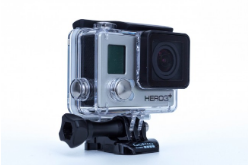Who can access the camera through the technology lending service?
Provide a one-word or short-phrase answer based on the image.

Toronto Metropolitan University students